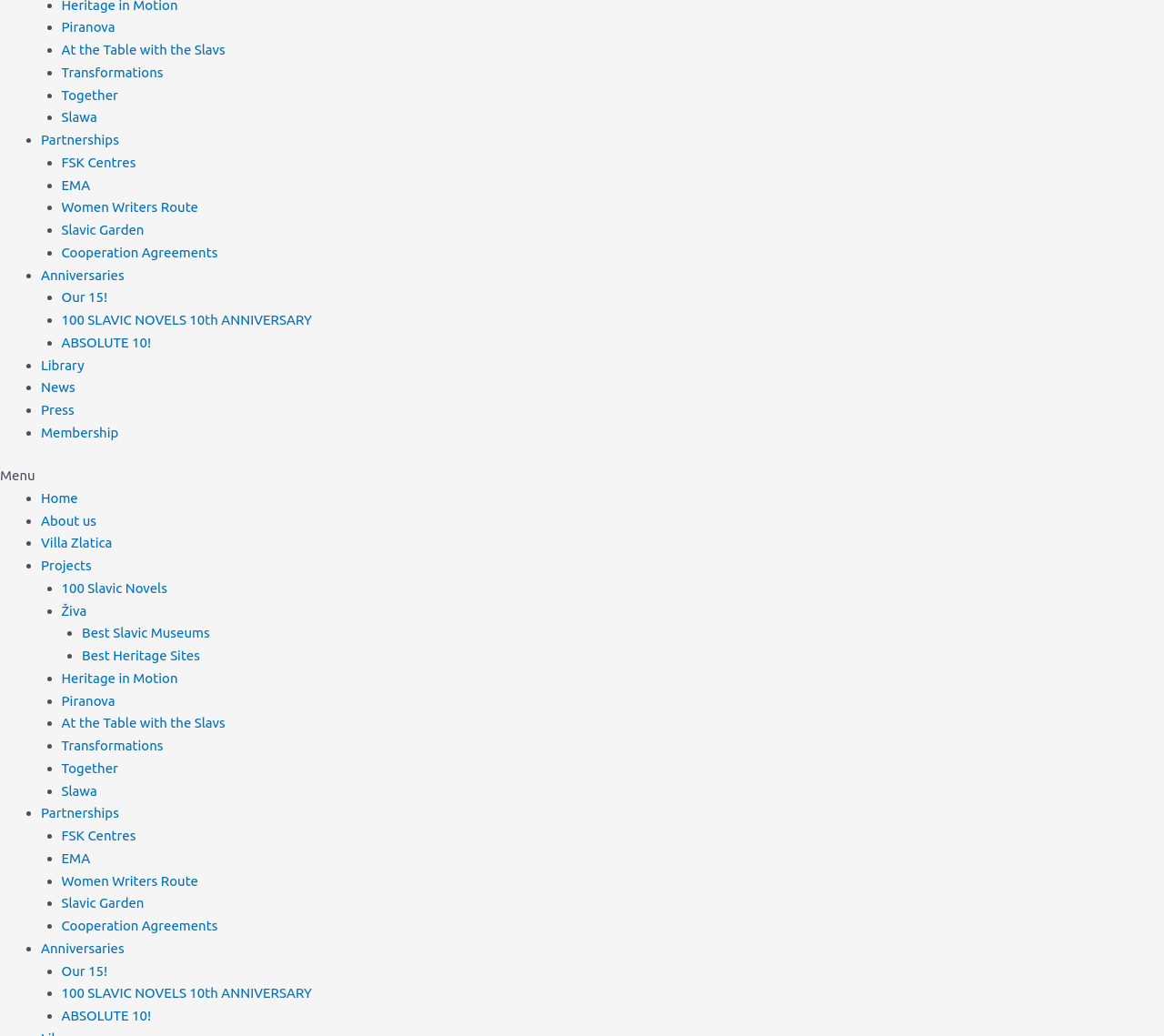Identify the bounding box coordinates for the UI element described as: "Heritage in Motion".

[0.053, 0.647, 0.153, 0.662]